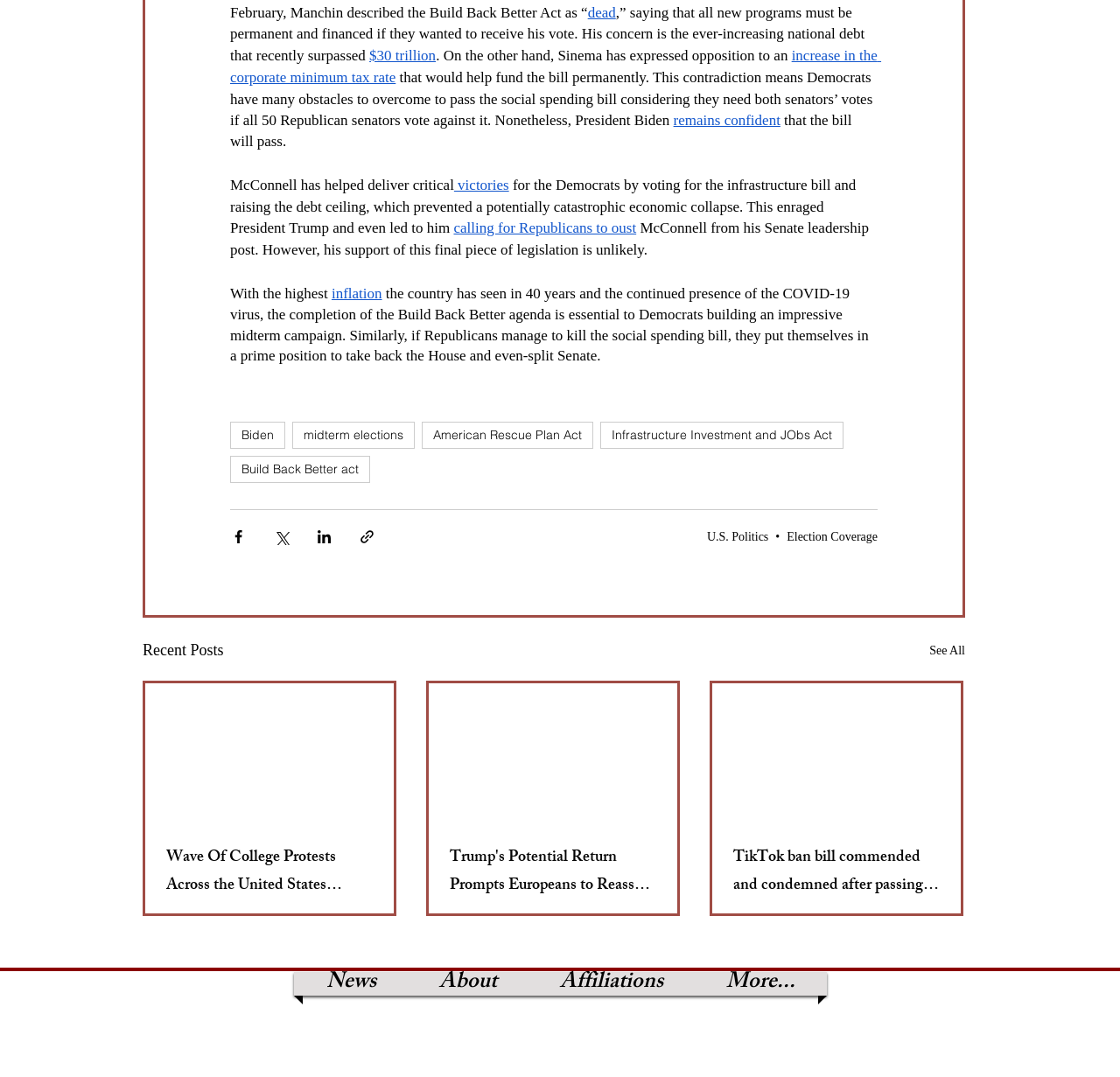Locate the bounding box coordinates of the clickable region necessary to complete the following instruction: "Click on the link to read about Biden". Provide the coordinates in the format of four float numbers between 0 and 1, i.e., [left, top, right, bottom].

[0.205, 0.392, 0.255, 0.417]